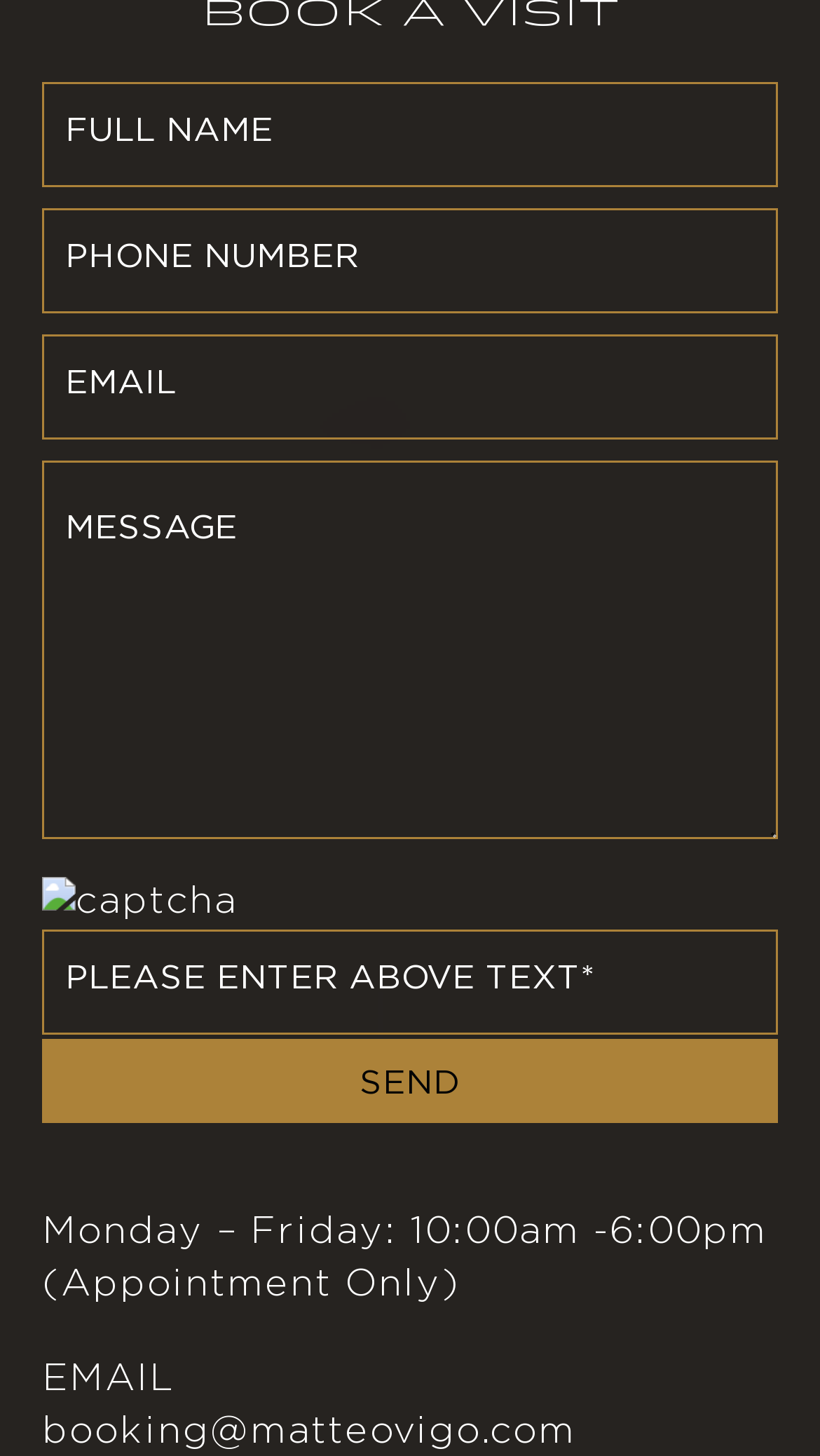Given the description: "name="captcha-726" placeholder="Please enter above text*"", determine the bounding box coordinates of the UI element. The coordinates should be formatted as four float numbers between 0 and 1, [left, top, right, bottom].

[0.051, 0.638, 0.949, 0.711]